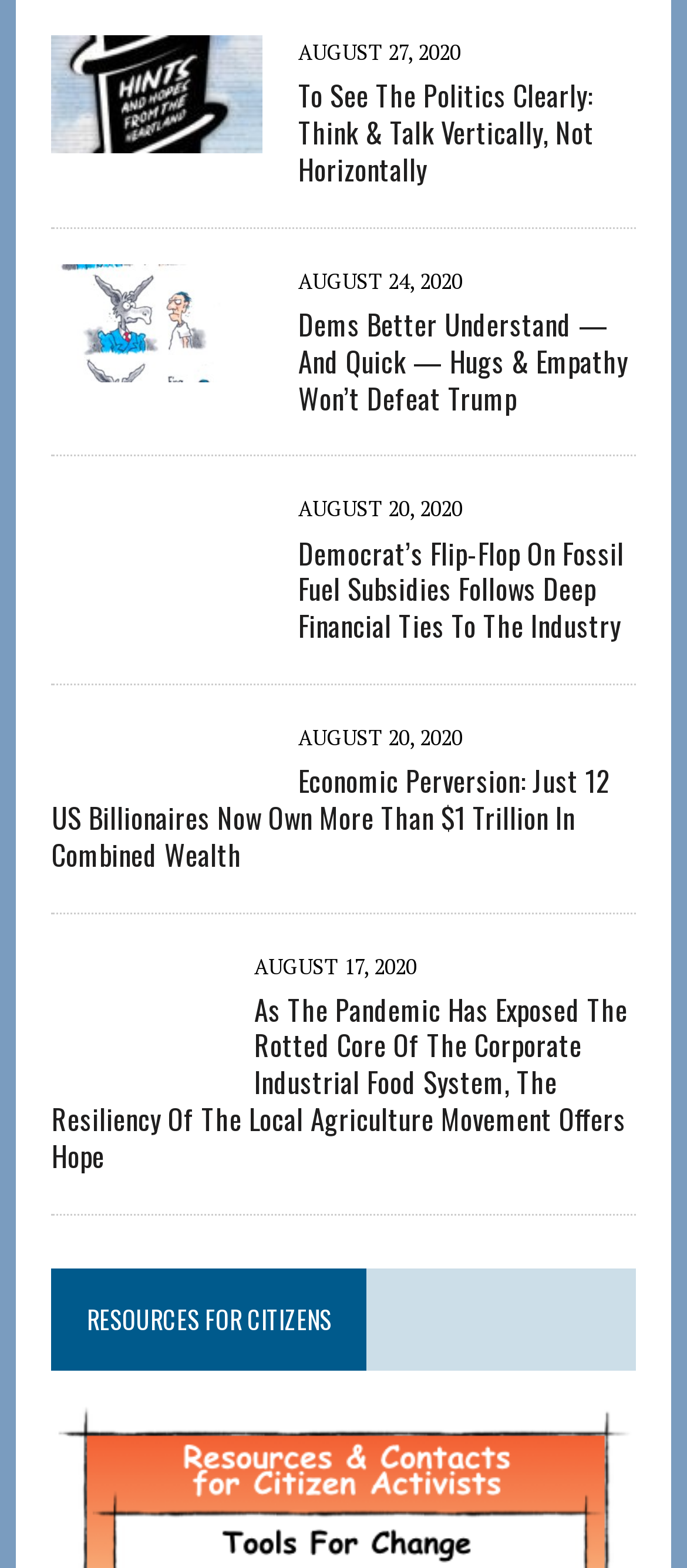Determine the bounding box coordinates of the area to click in order to meet this instruction: "View the article 'Dems Better Understand — And Quick — Hugs & Empathy Won’t Defeat Trump'".

[0.075, 0.195, 0.925, 0.266]